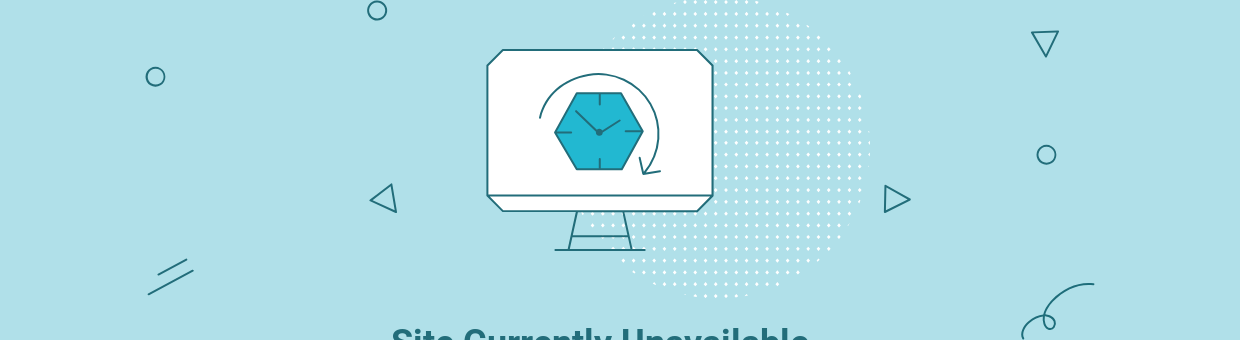What is the status of the website?
Give a single word or phrase answer based on the content of the image.

Unavailable